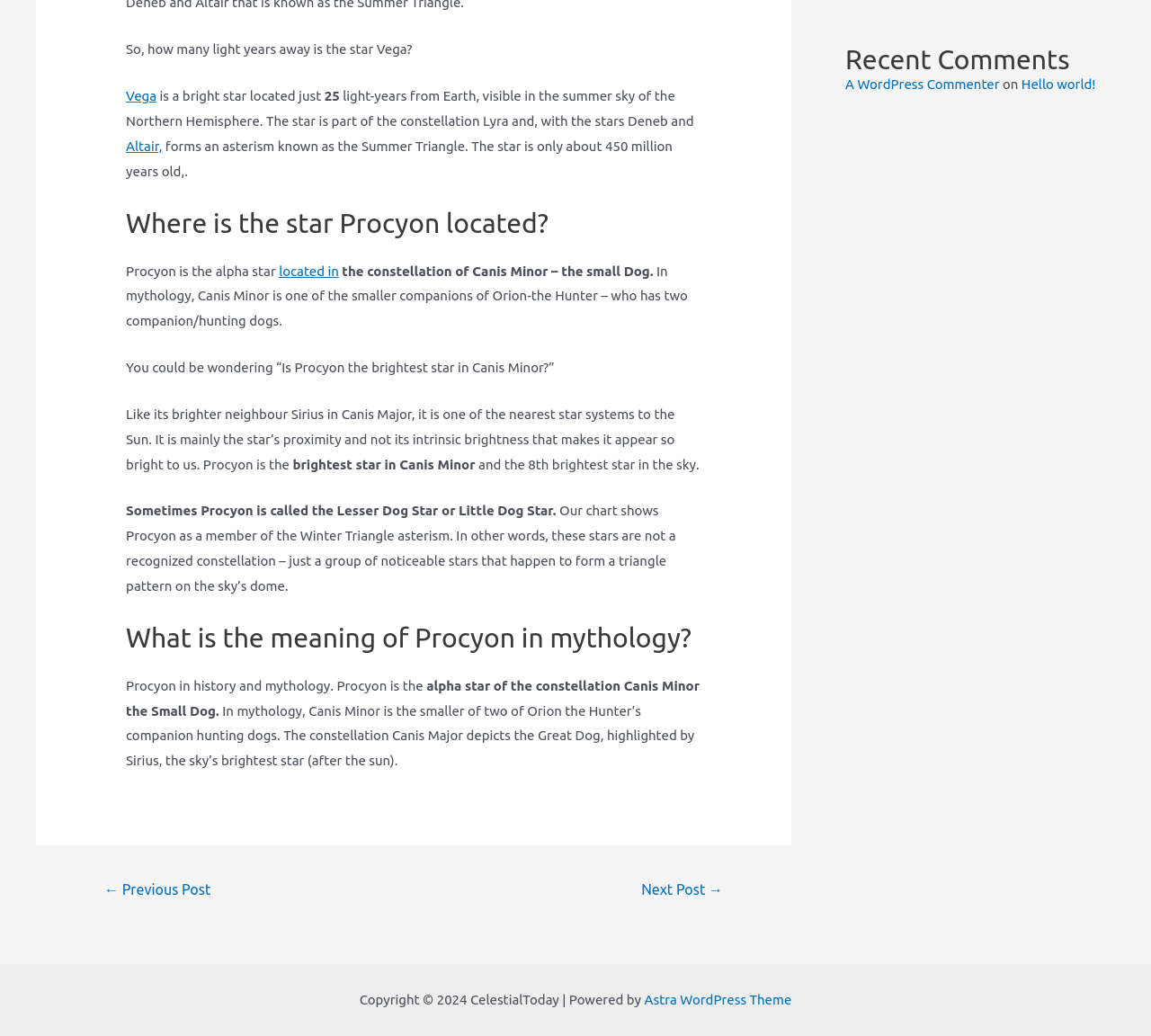Find the UI element described as: "located in" and predict its bounding box coordinates. Ensure the coordinates are four float numbers between 0 and 1, [left, top, right, bottom].

[0.242, 0.254, 0.294, 0.269]